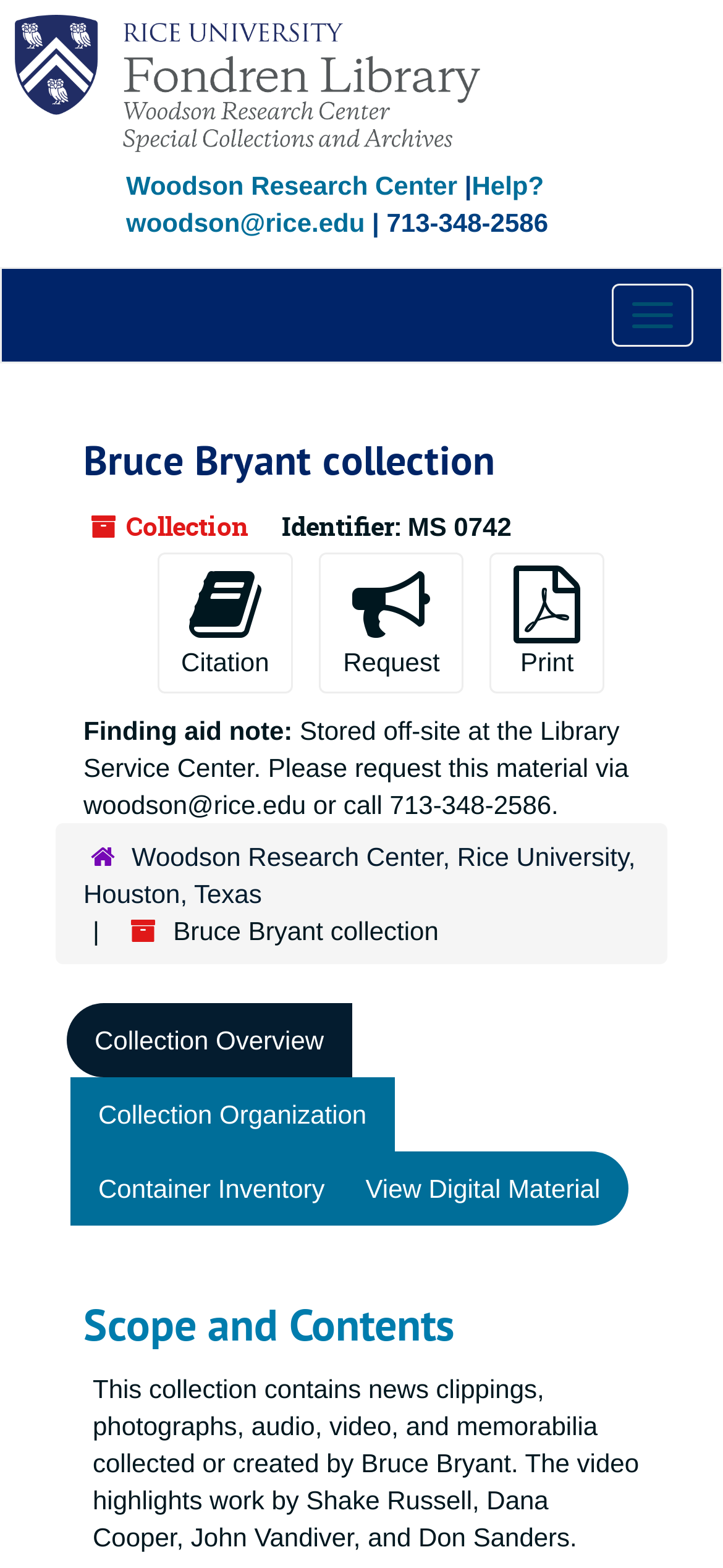Based on the image, please elaborate on the answer to the following question:
What is the identifier of the collection?

The identifier of the collection can be found in the static text element with the text 'MS 0742' which is located below the heading element 'Bruce Bryant collection', indicating that this is the unique identifier of the collection.